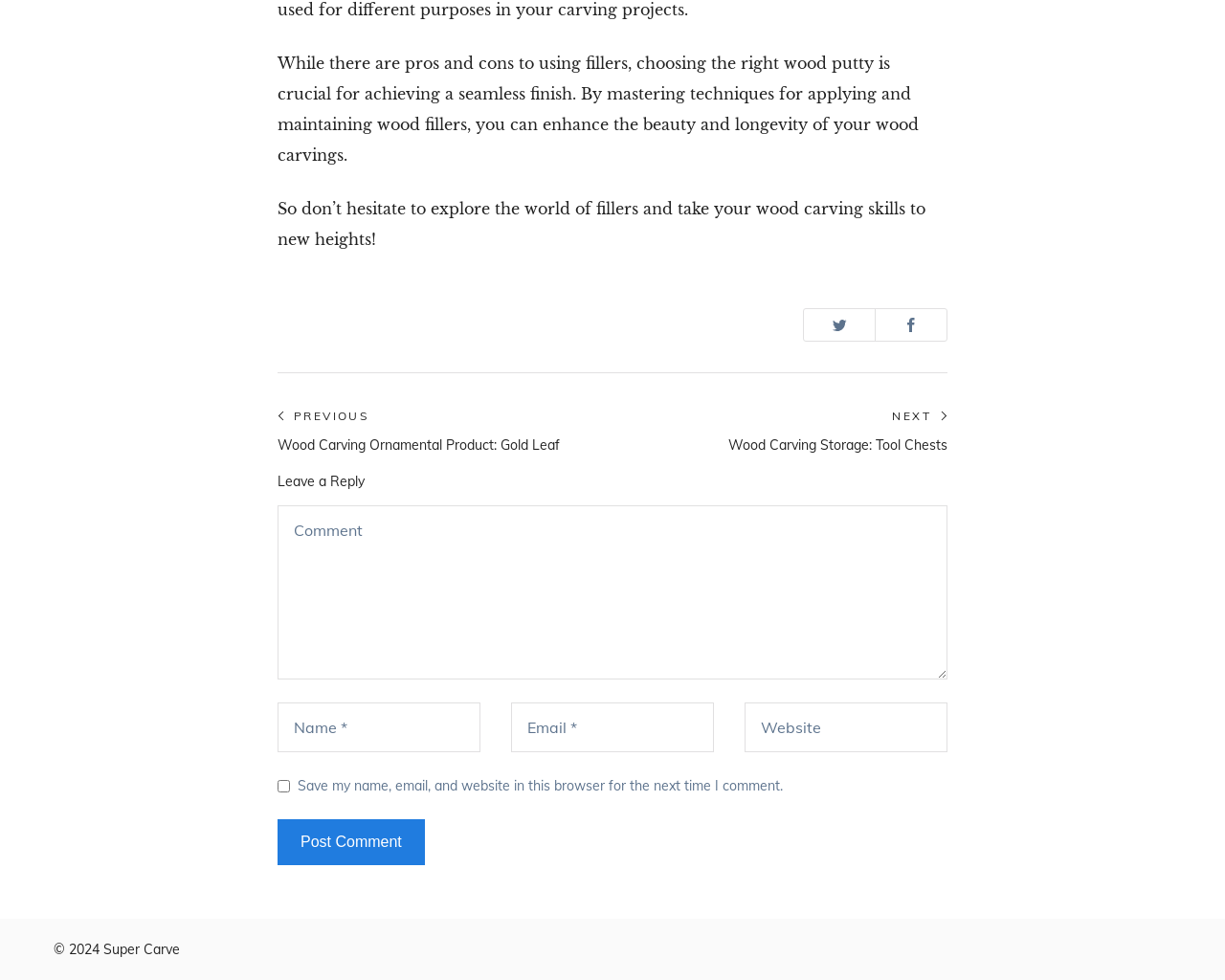Find the bounding box coordinates of the area that needs to be clicked in order to achieve the following instruction: "Post a comment". The coordinates should be specified as four float numbers between 0 and 1, i.e., [left, top, right, bottom].

[0.227, 0.836, 0.347, 0.883]